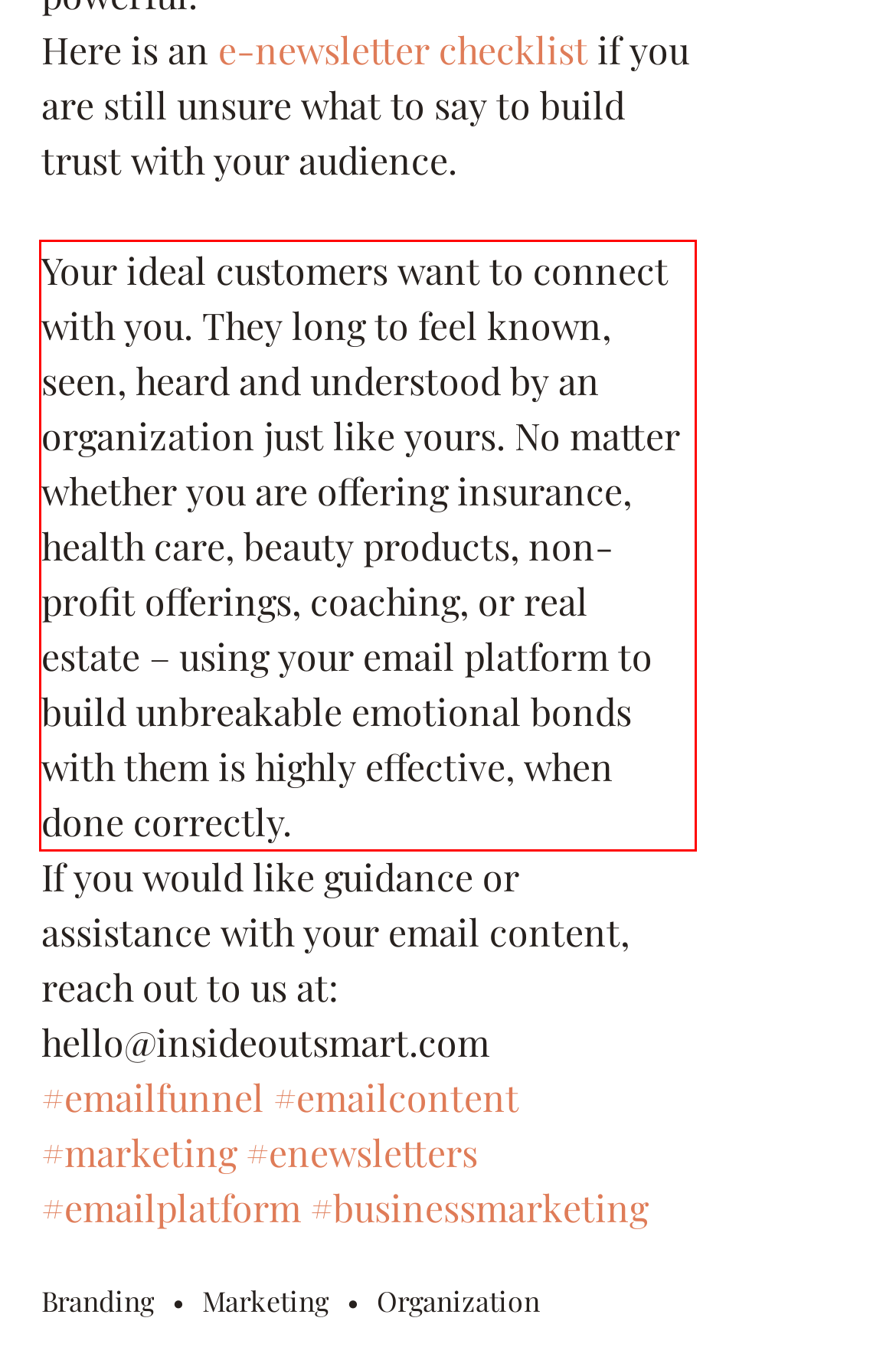Please use OCR to extract the text content from the red bounding box in the provided webpage screenshot.

Your ideal customers want to connect with you. They long to feel known, seen, heard and understood by an organization just like yours. No matter whether you are offering insurance, health care, beauty products, non-profit offerings, coaching, or real estate – using your email platform to build unbreakable emotional bonds with them is highly effective, when done correctly.